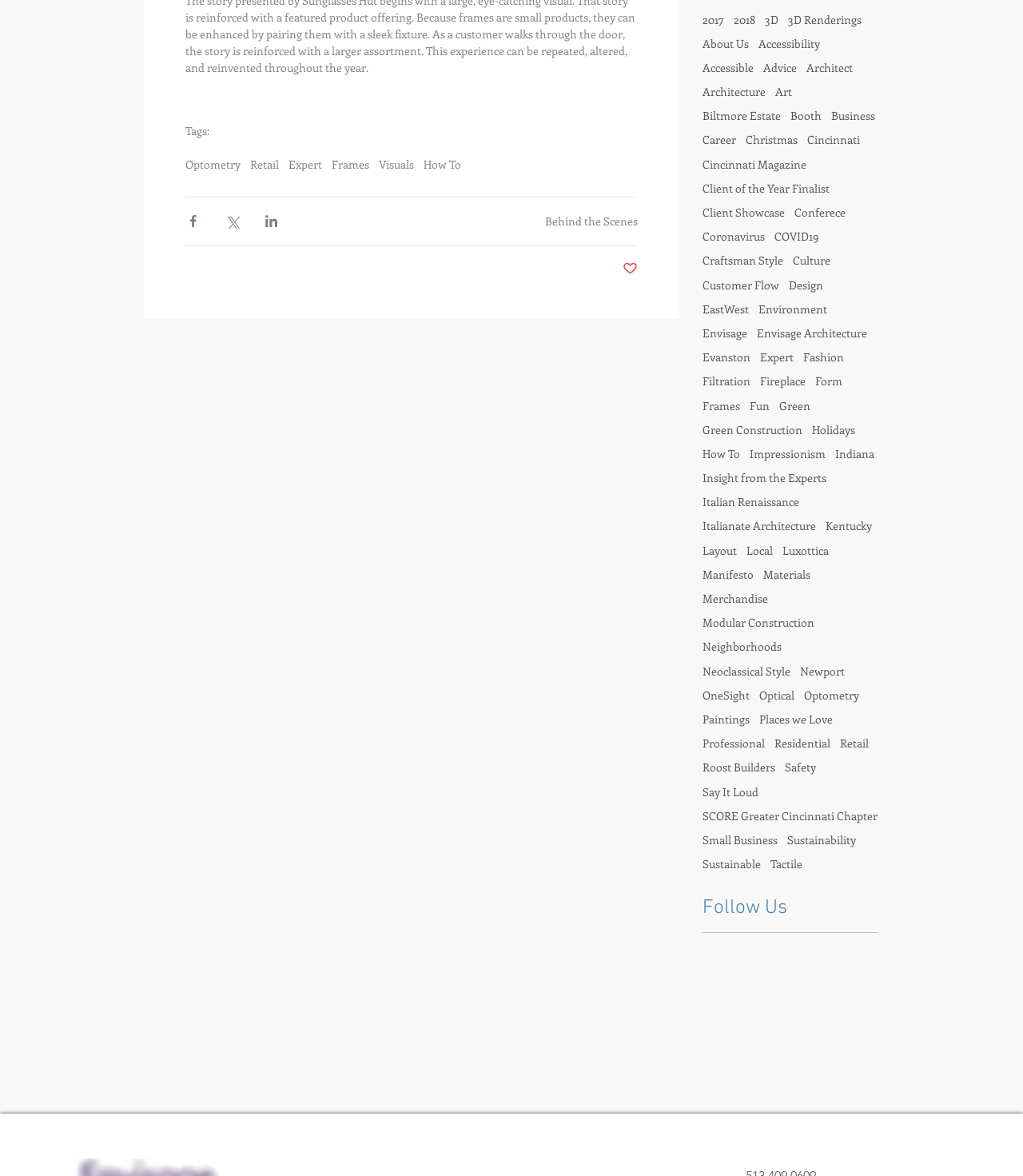Is there a 'Like' button on the page?
From the image, respond with a single word or phrase.

Yes